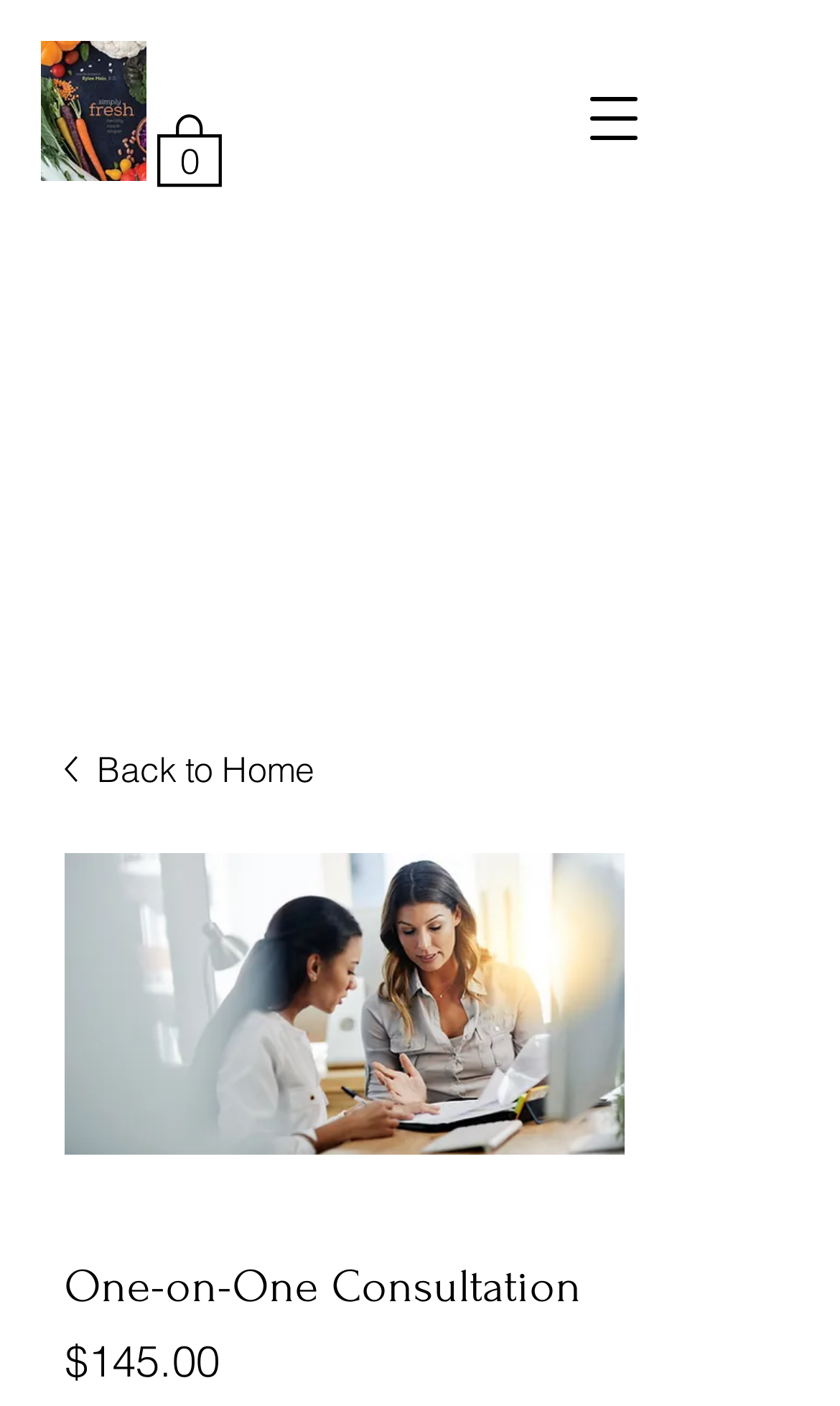Offer a thorough description of the webpage.

The webpage appears to be a consultation service page, specifically for one-on-one consultations. At the top left, there is a link to a plant-based cookbook and health information, accompanied by a small image. Next to it, on the top right, is a cart icon with a link to view the cart, which currently has 0 items. 

On the top right corner, there is a button to open a navigation menu. When clicked, a dialog box appears with a link to go back to the home page, accompanied by a small image. Below this link, there is a larger image related to one-on-one consultations. 

The main content of the page is a section dedicated to one-on-one consultations, with a heading that reads "One-on-One Consultation". Below the heading, the price of the consultation is listed as $145.00, with a label "Price" next to it.